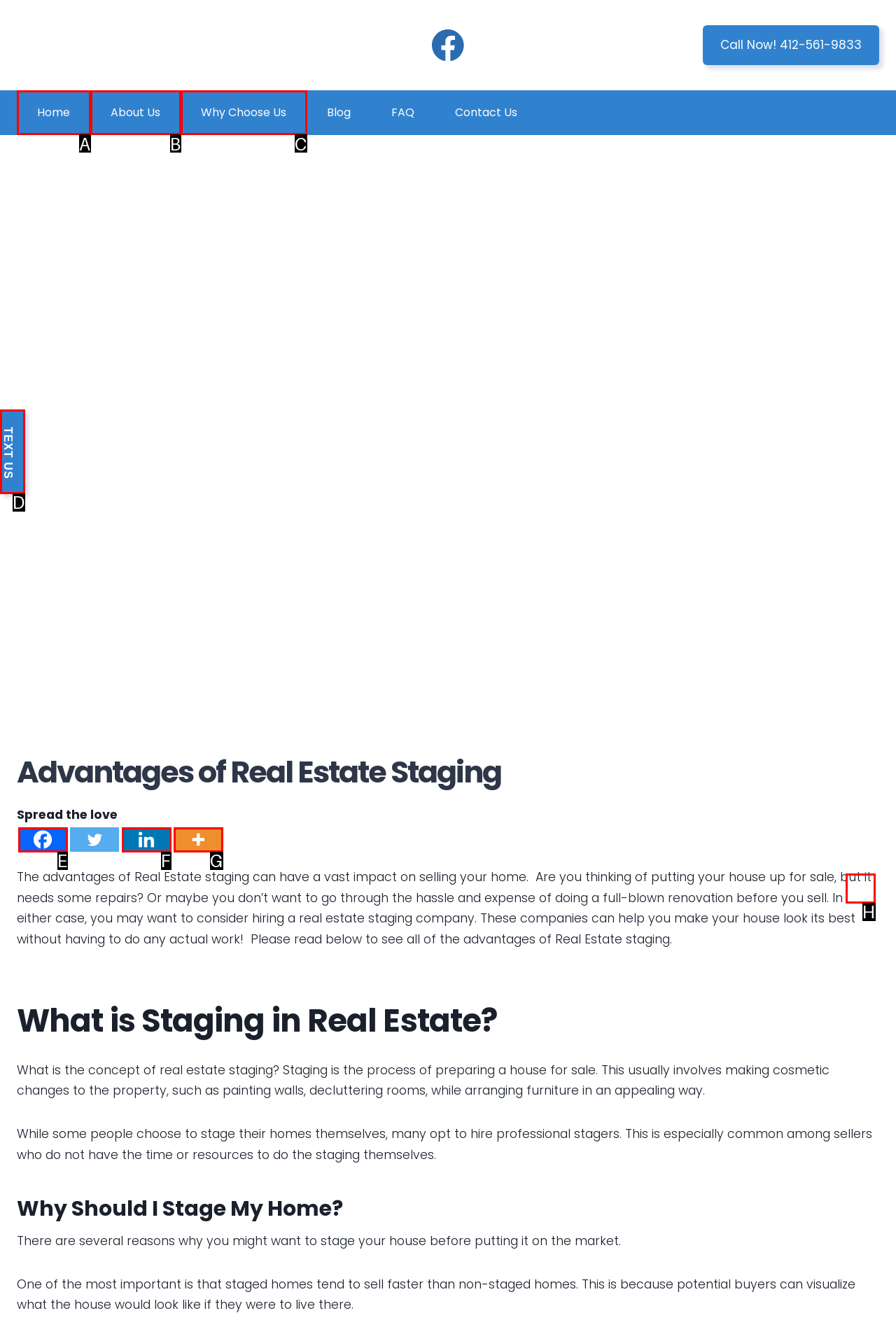Choose the UI element that best aligns with the description: About Us
Respond with the letter of the chosen option directly.

B